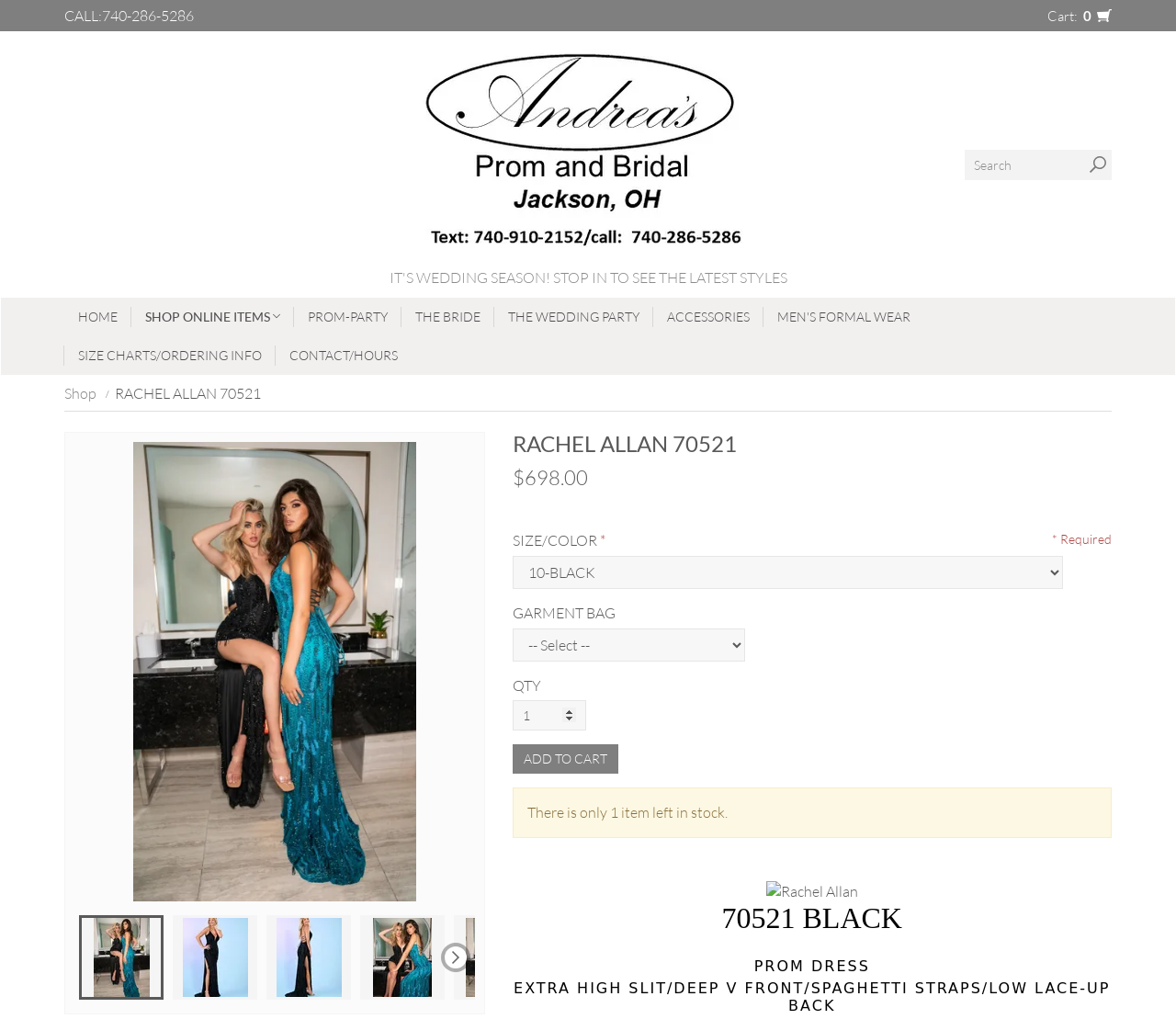Give a detailed explanation of the elements present on the webpage.

This webpage appears to be a product page for a prom dress, specifically the Rachel Allan 70521 Black Prom Dress. At the top left of the page, there is a phone number link "CALL:740-286-5286" and a cart link "Cart: 0". Below these links, there is a layout table containing a logo image and a link "Andrea's Prom and Bridal" on the left, and a search bar with a textbox and a search button on the right.

Below the search bar, there are several navigation links, including "HOME", "SHOP ONLINE ITEMS", "PROM-PARTY", "THE BRIDE", "THE WEDDING PARTY", "ACCESSORIES", "MEN'S FORMAL WEAR", "SIZE CHARTS/ORDERING INFO", and "CONTACT/HOURS". These links are arranged horizontally across the page.

In the main content area, there is a large image of the prom dress, taking up most of the width of the page. Above the image, there is a heading "RACHEL ALLAN 70521" and a price tag "$698.00". Below the image, there are several form elements, including a dropdown menu for selecting size and color, a checkbox for garment bag, a quantity spinner, and an "Add to Cart" button.

To the right of the image, there is a section with several headings, including "70521 BLACK", "PROM DRESS", and a detailed description of the dress "EXTRA HIGH SLIT/DEEP V FRONT/SPAGHETTI STRAPS/LOW LACE-UP BACK". There is also a notice indicating that there is only one item left in stock.

At the bottom of the page, there is a small image of the Rachel Allan logo.